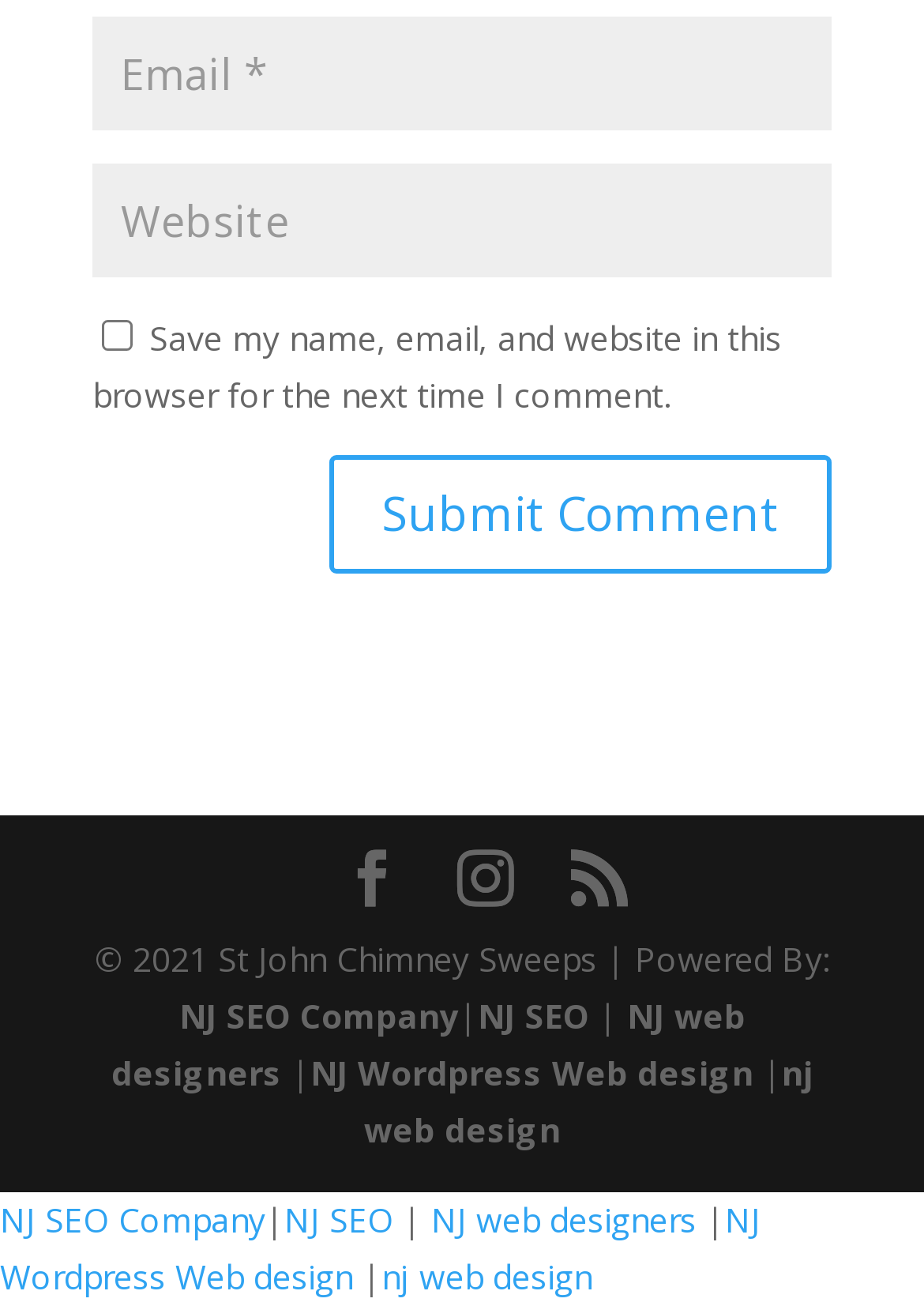Respond with a single word or phrase for the following question: 
How many social media links are present?

3